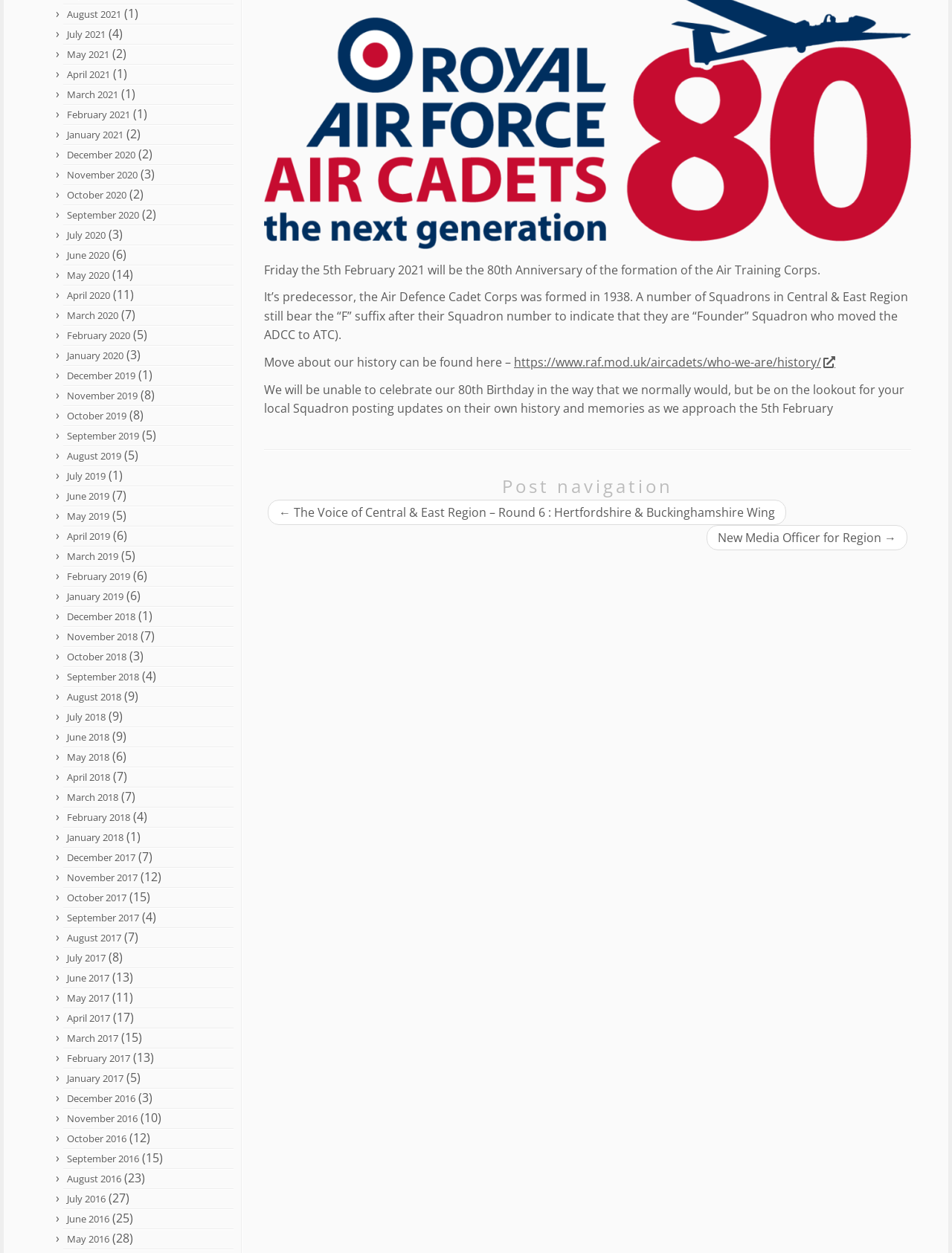Provide the bounding box coordinates of the UI element this sentence describes: "https://www.raf.mod.uk/aircadets/who-we-are/history/".

[0.54, 0.282, 0.876, 0.296]